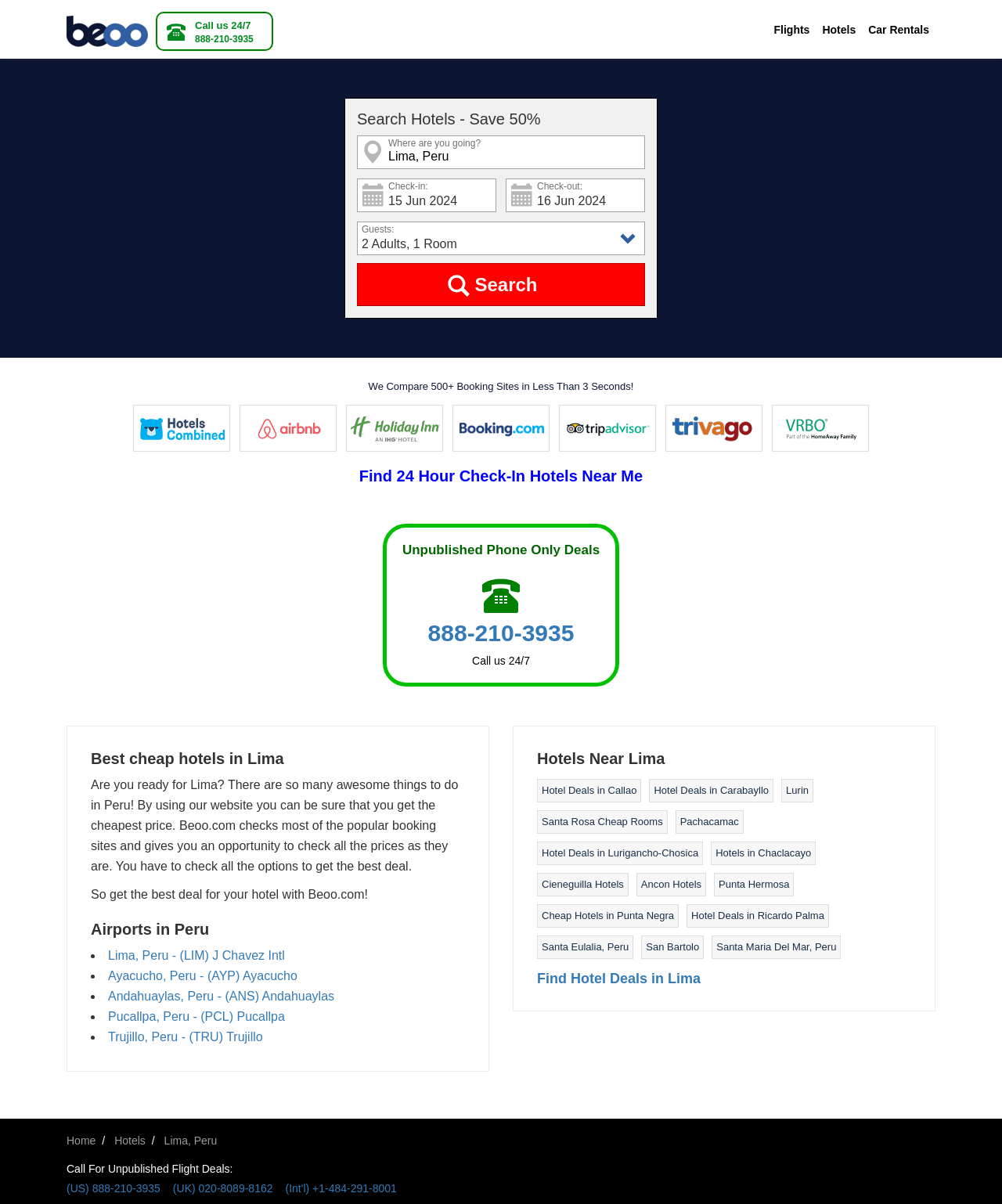Summarize the contents and layout of the webpage in detail.

This webpage is a hotel search and booking platform, specifically focused on finding deals in Lima, Peru. At the top, there is a logo and a navigation menu with links to "Flights", "Hotels", and "Car Rentals". Below this, there is a prominent search bar where users can input their destination, check-in and check-out dates, and number of guests. 

To the left of the search bar, there is a section highlighting the benefits of using the website, including the ability to compare prices across 500+ booking sites and find unpublished phone-only deals. 

Below the search bar, there are several headings and paragraphs of text that provide information about Lima, Peru, and the benefits of using the website to find cheap hotels. There are also links to various airports in Peru and a list of hotels near Lima.

The majority of the page is taken up by a list of links to specific hotel deals in various neighborhoods and districts of Lima, including Callao, Carabayllo, and Lurin. Each link is accompanied by a brief description of the hotel and its location.

At the bottom of the page, there are links to the website's homepage, as well as a call to action to find hotel deals in Lima. There is also a section with phone numbers for unpublished flight deals, including numbers for the US, UK, and international callers.